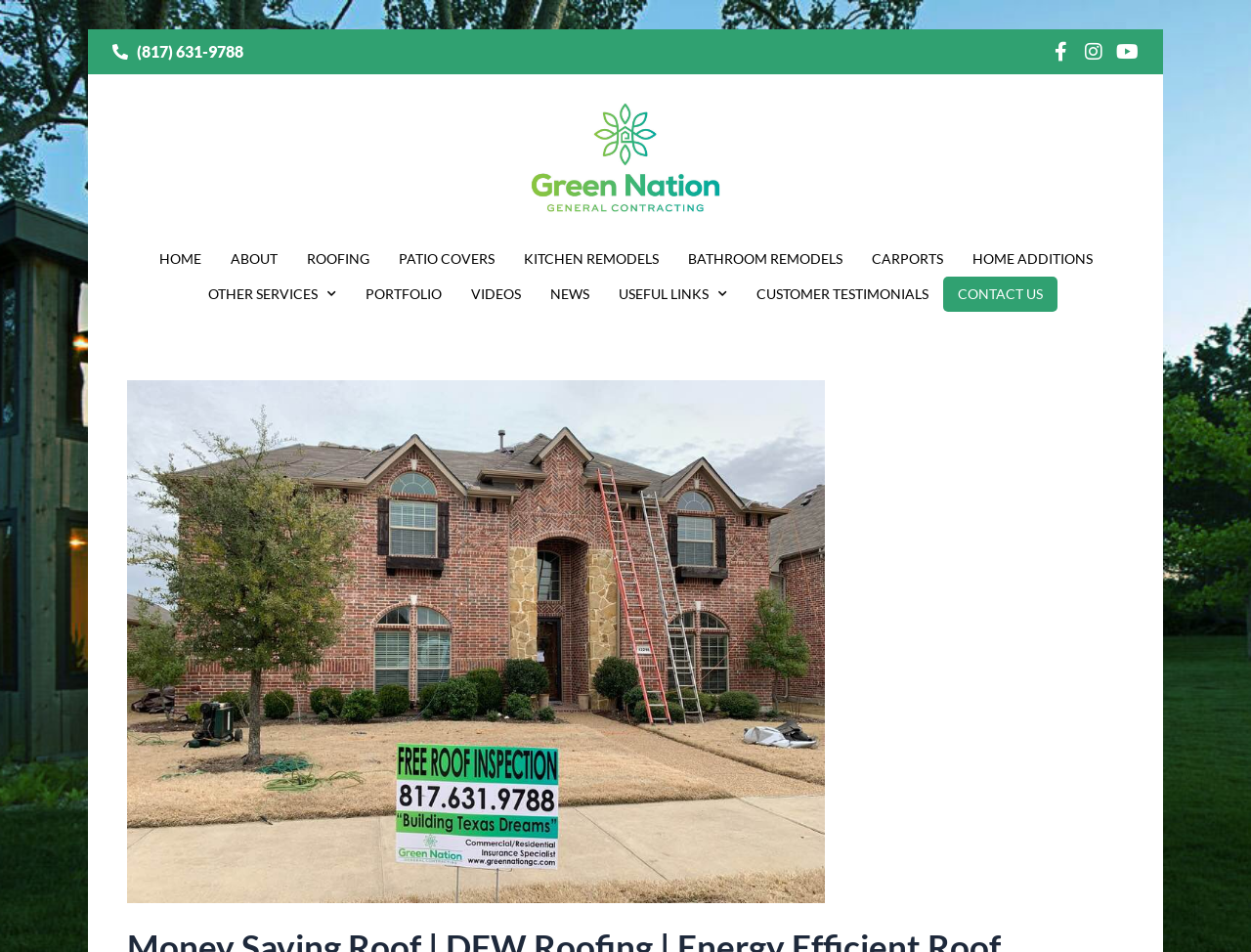Observe the image and answer the following question in detail: What is the phone number on the webpage?

I found the phone number on the top left of the page, which is (817) 631-9788.